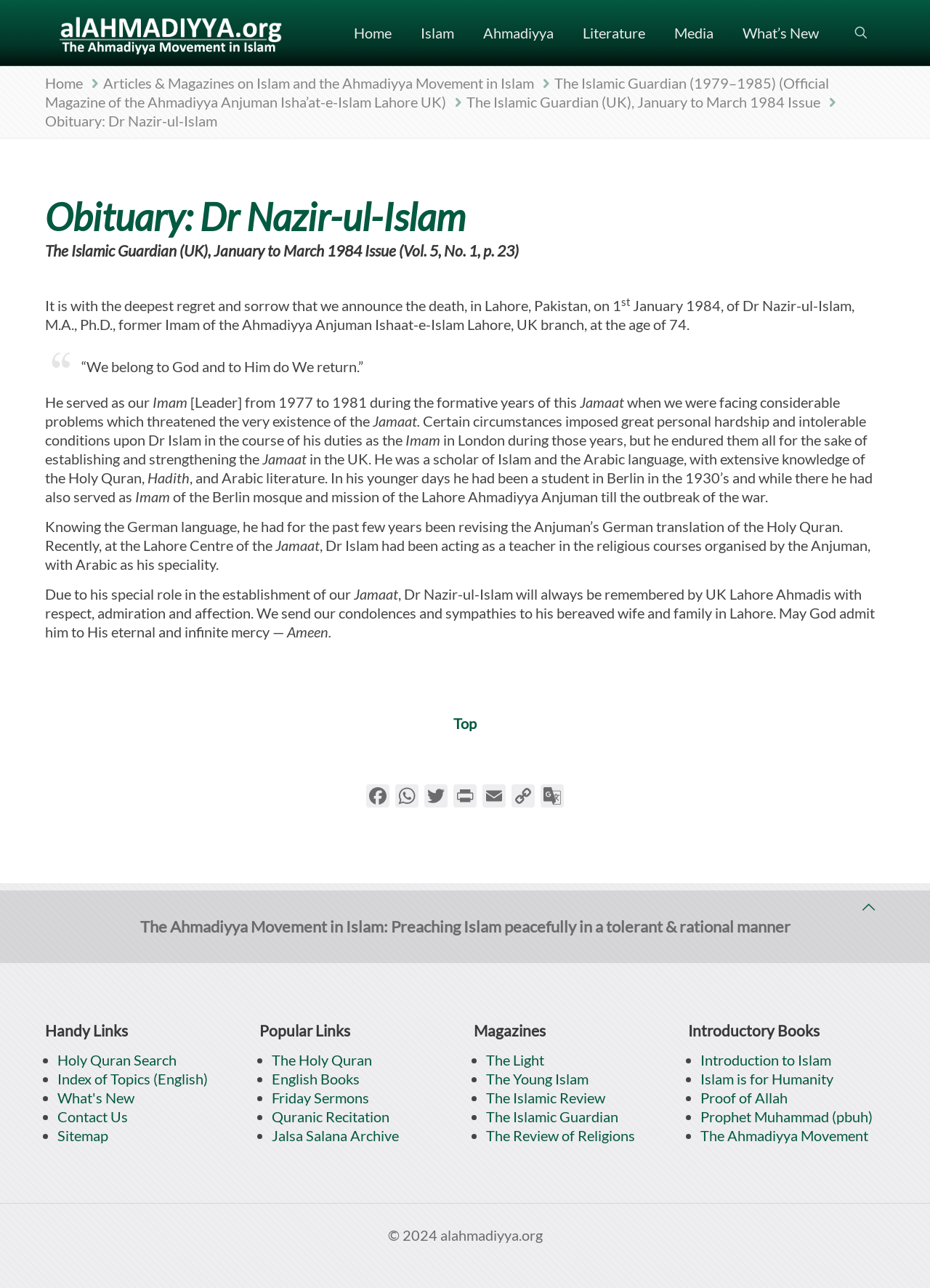Please identify the bounding box coordinates of the clickable area that will fulfill the following instruction: "Search using the search icon". The coordinates should be in the format of four float numbers between 0 and 1, i.e., [left, top, right, bottom].

[0.916, 0.018, 0.936, 0.033]